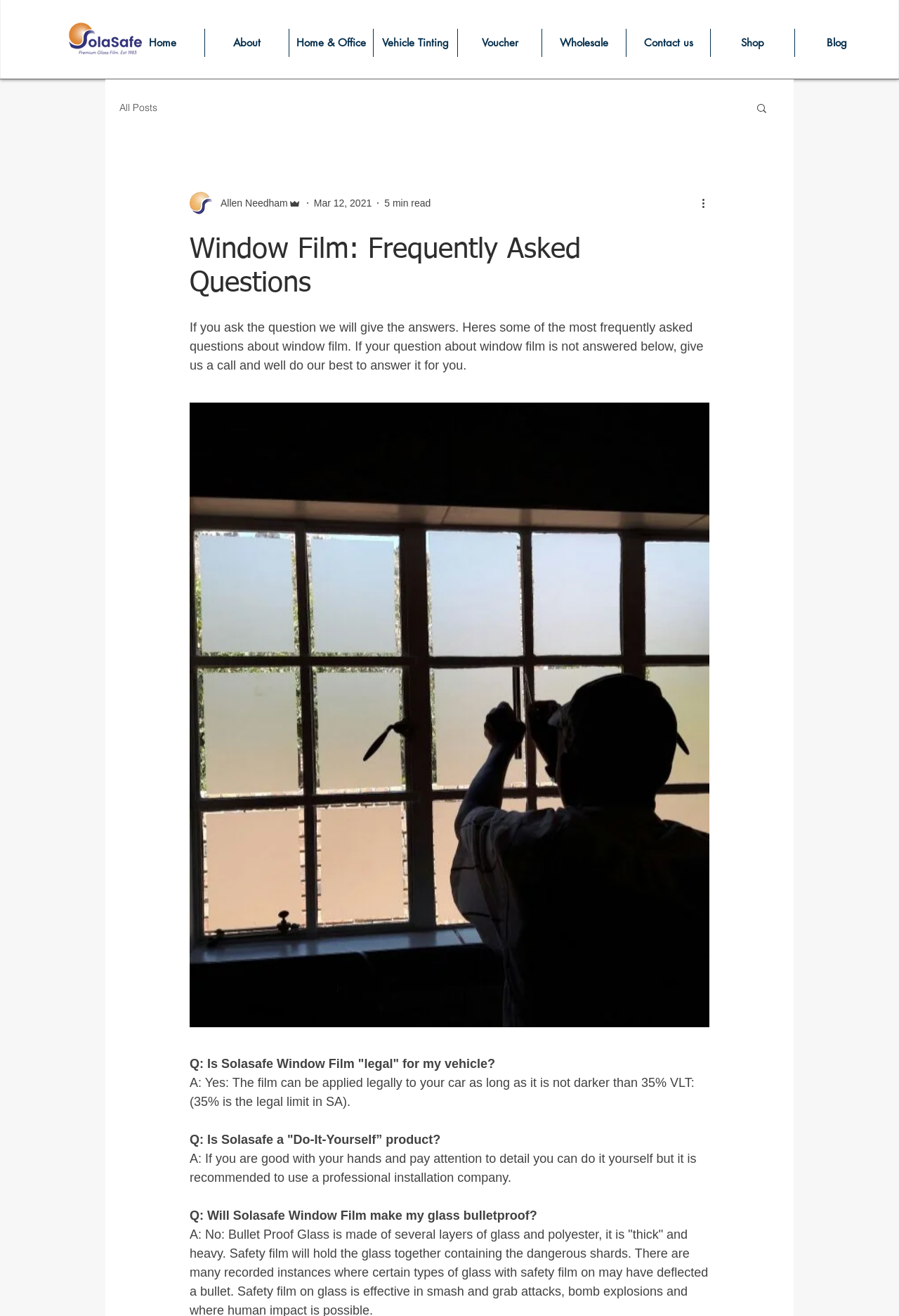Identify the bounding box coordinates for the element you need to click to achieve the following task: "Read the 'Window Film: Frequently Asked Questions' article". The coordinates must be four float values ranging from 0 to 1, formatted as [left, top, right, bottom].

[0.211, 0.177, 0.789, 0.229]